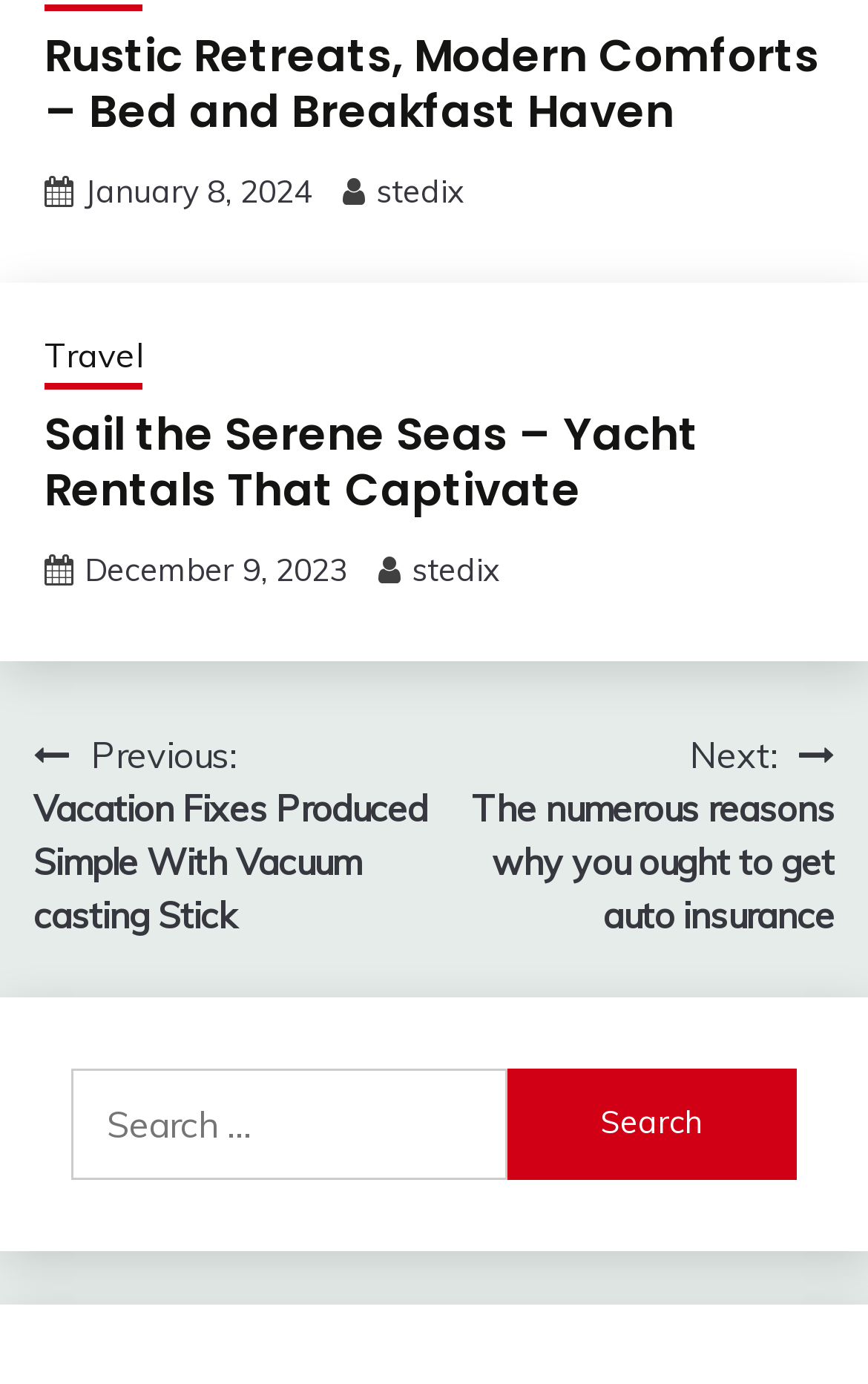Please respond in a single word or phrase: 
What is the purpose of the search box?

Search for posts